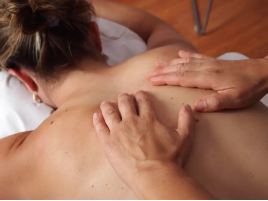Elaborate on all the key elements and details present in the image.

The image depicts a soothing massage treatment being performed on a woman's upper back. The focus is on the gentle hands of the therapist, skillfully applying pressure along the muscles, promoting relaxation and relief from tension. This therapy is part of a holistic approach that aligns with the theme of "Hong Massage," which emphasizes healing for both mind and body. The context suggests that such treatments can provide valuable benefits for overall well-being, fostering a tranquil environment conducive to relaxation and rejuvenation. The article related to this image highlights the significance of discovering the art of massage as a healing journey.